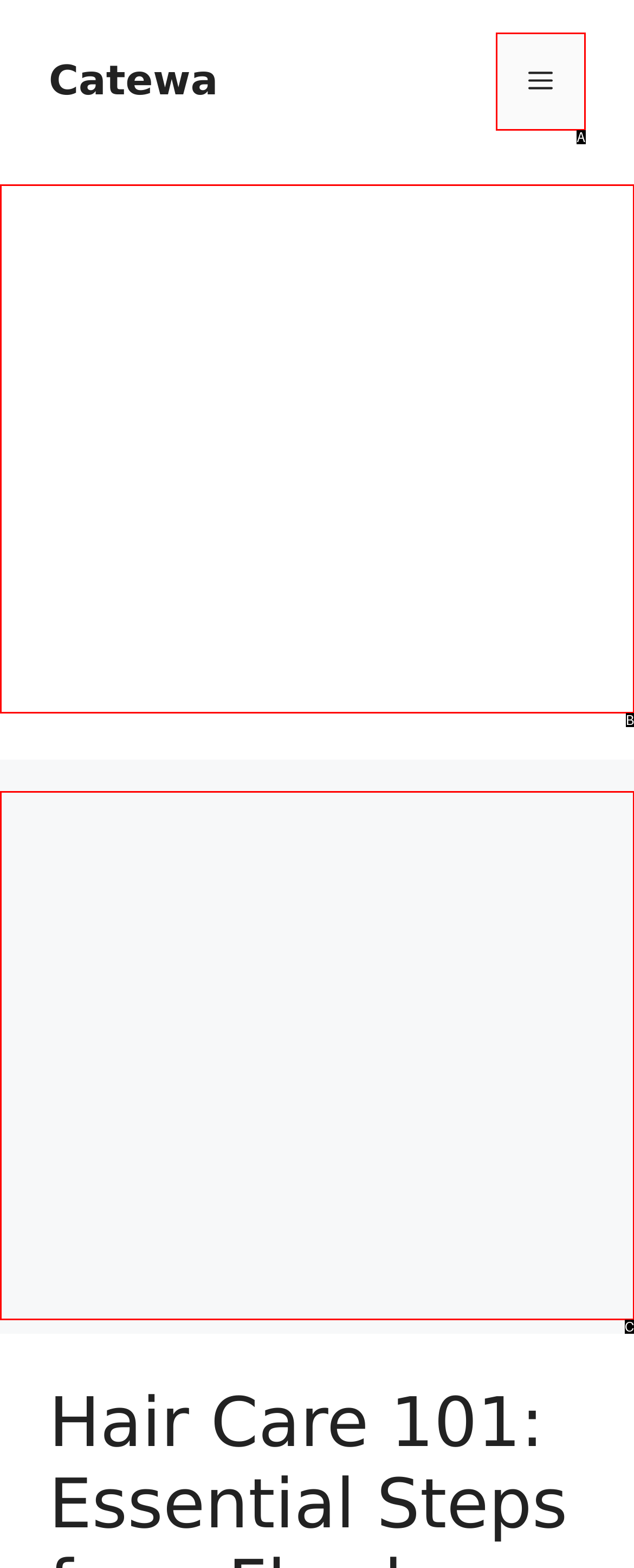Which UI element matches this description: aria-label="Advertisement" name="aswift_2" title="Advertisement"?
Reply with the letter of the correct option directly.

C